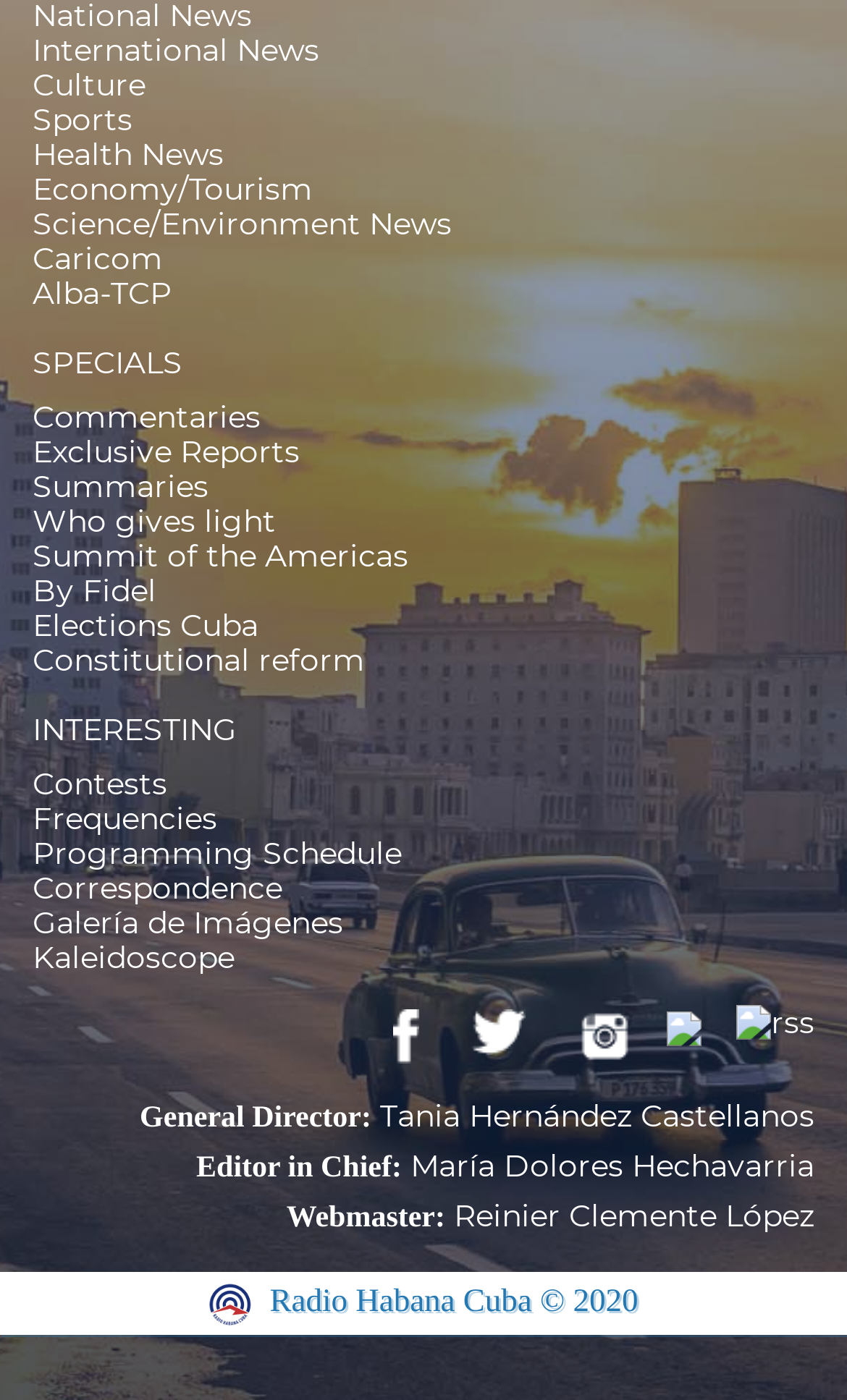How many categories are under SPECIALS?
Could you answer the question with a detailed and thorough explanation?

I counted the number of links under the 'SPECIALS' heading, which are 'Commentaries', 'Exclusive Reports', 'Summaries', 'Who gives light', 'Summit of the Americas', 'By Fidel', 'Elections Cuba', and 'Constitutional reform'.